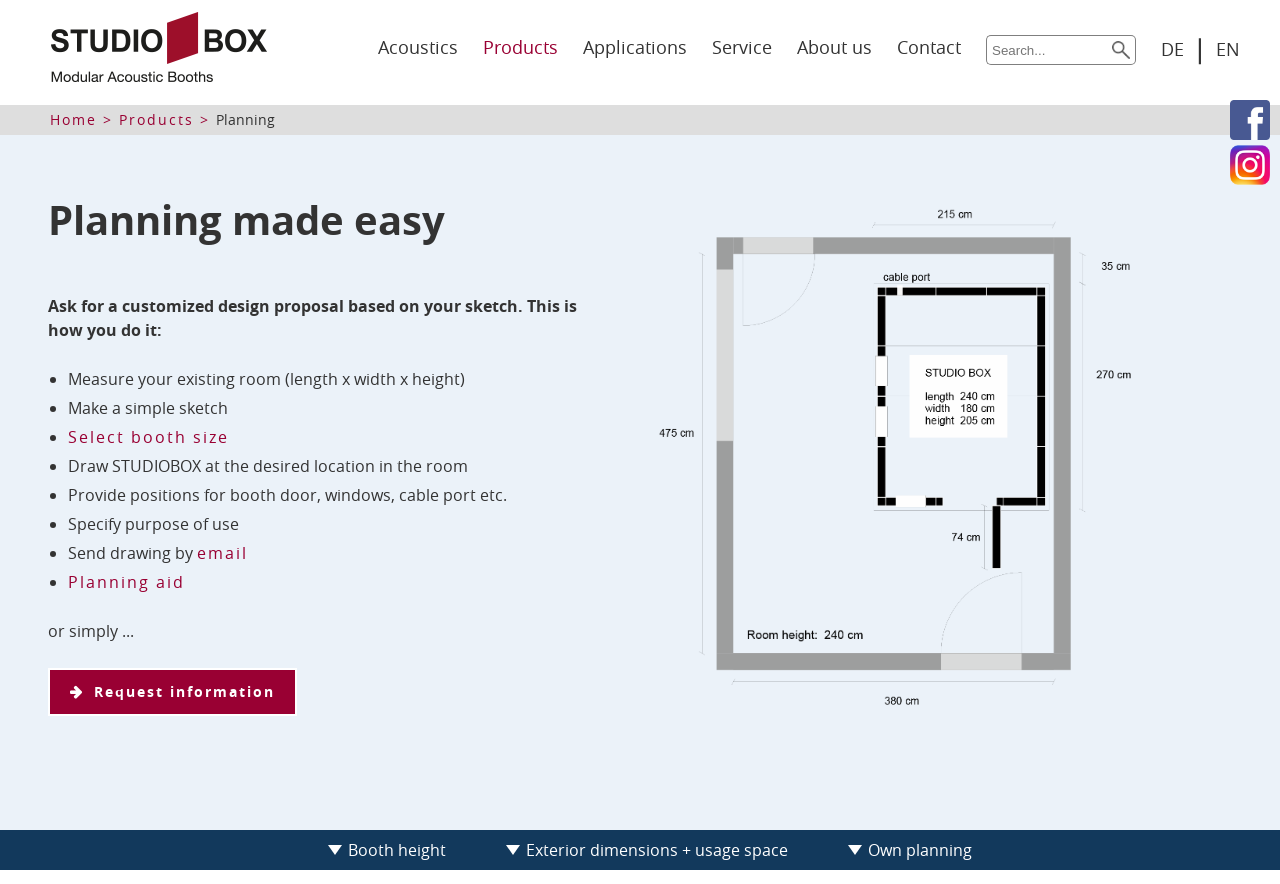Locate the bounding box of the UI element defined by this description: "Contact". The coordinates should be given as four float numbers between 0 and 1, formatted as [left, top, right, bottom].

[0.701, 0.04, 0.751, 0.067]